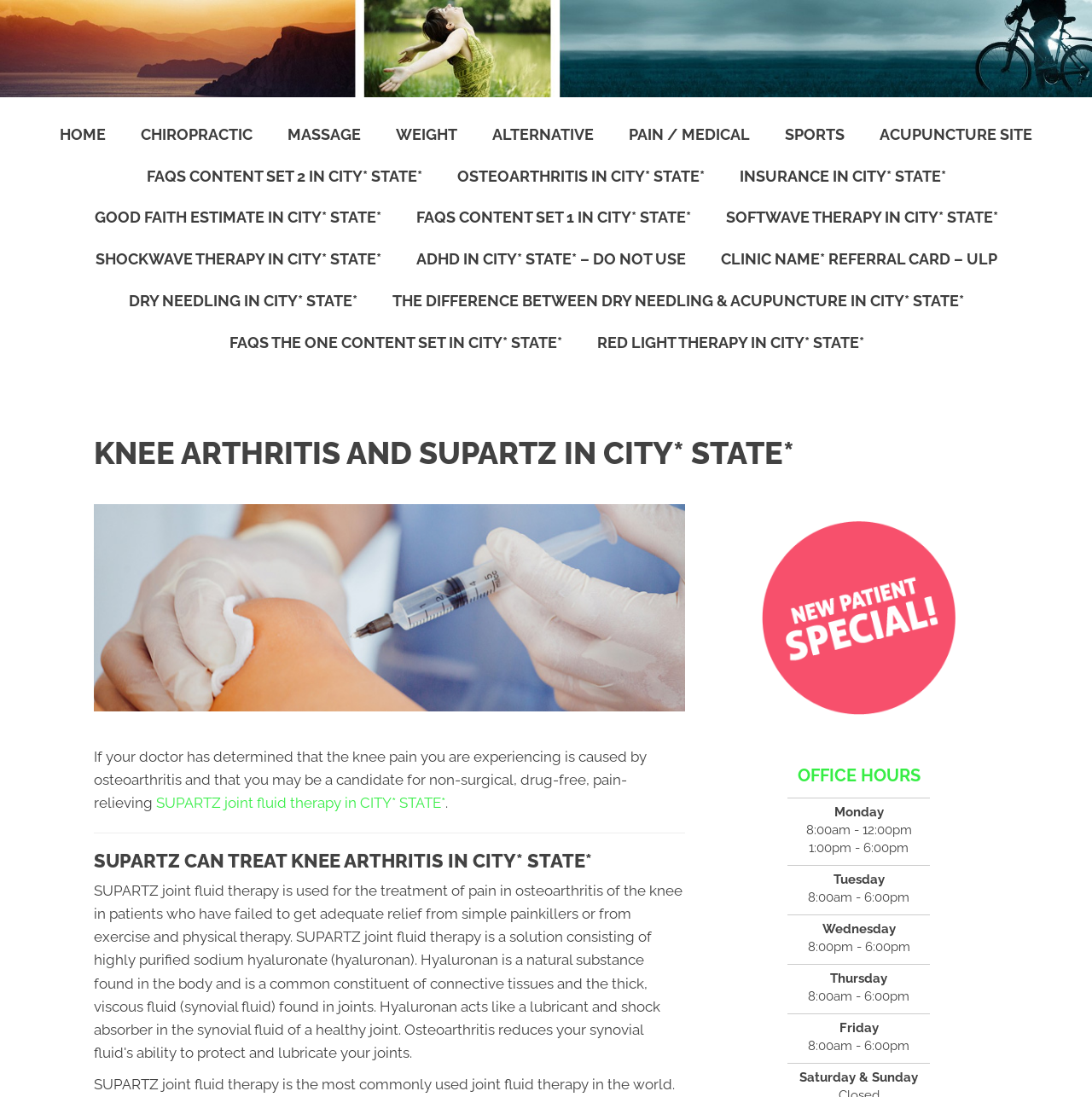What is the difference between dry needling and acupuncture?
Based on the visual content, answer with a single word or a brief phrase.

Explained in a webpage